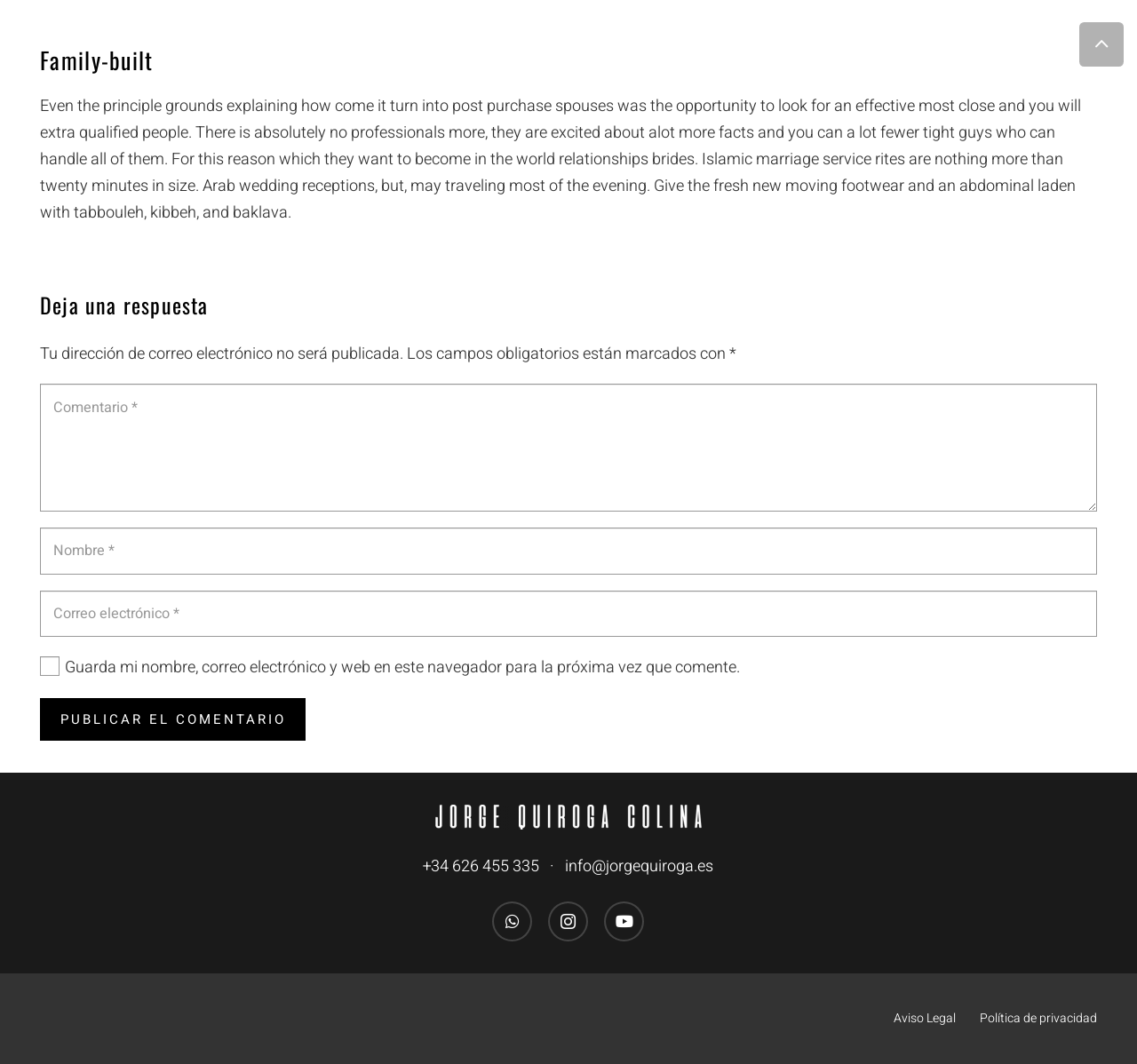Using the details in the image, give a detailed response to the question below:
What is the purpose of the checkbox 'Guarda mi nombre, correo electrónico y web en este navegador para la próxima vez que comente'?

The checkbox is located below the comment form and allows users to save their name, email, and website information in the browser for the next time they want to leave a comment.